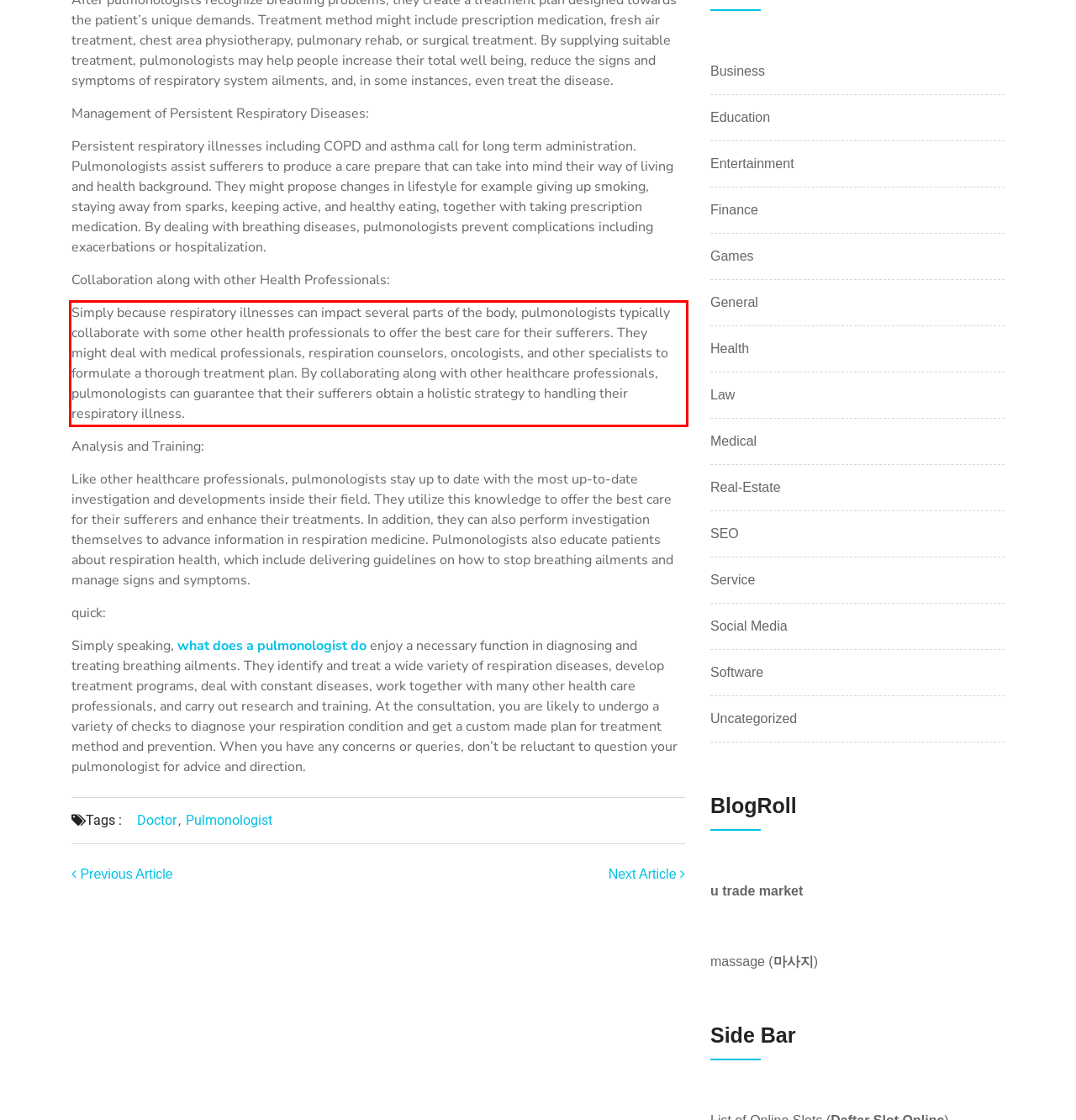There is a UI element on the webpage screenshot marked by a red bounding box. Extract and generate the text content from within this red box.

Simply because respiratory illnesses can impact several parts of the body, pulmonologists typically collaborate with some other health professionals to offer the best care for their sufferers. They might deal with medical professionals, respiration counselors, oncologists, and other specialists to formulate a thorough treatment plan. By collaborating along with other healthcare professionals, pulmonologists can guarantee that their sufferers obtain a holistic strategy to handling their respiratory illness.